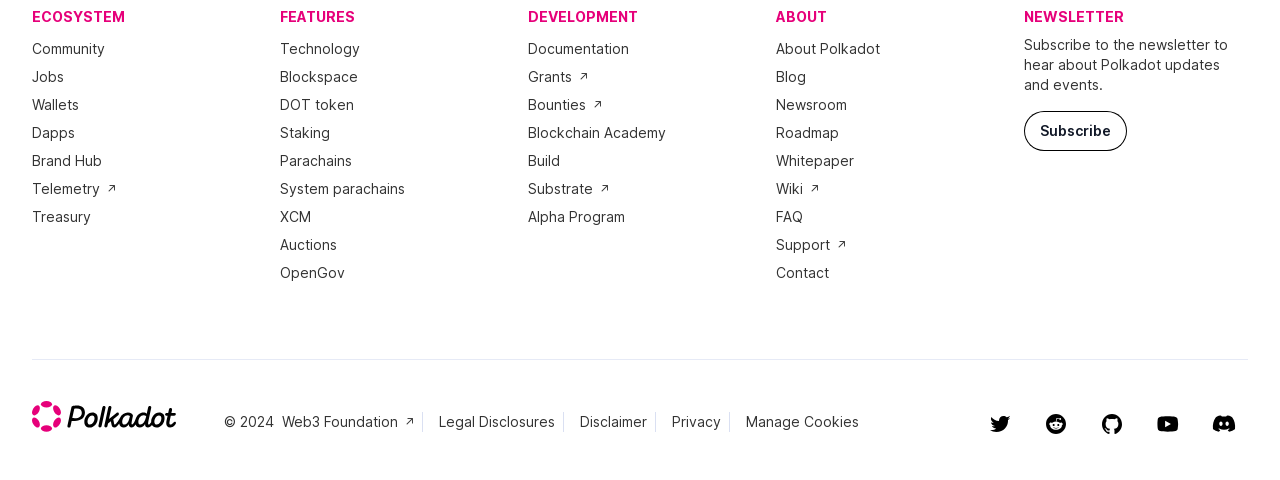Please indicate the bounding box coordinates for the clickable area to complete the following task: "Click on the Community link". The coordinates should be specified as four float numbers between 0 and 1, i.e., [left, top, right, bottom].

[0.025, 0.083, 0.082, 0.118]